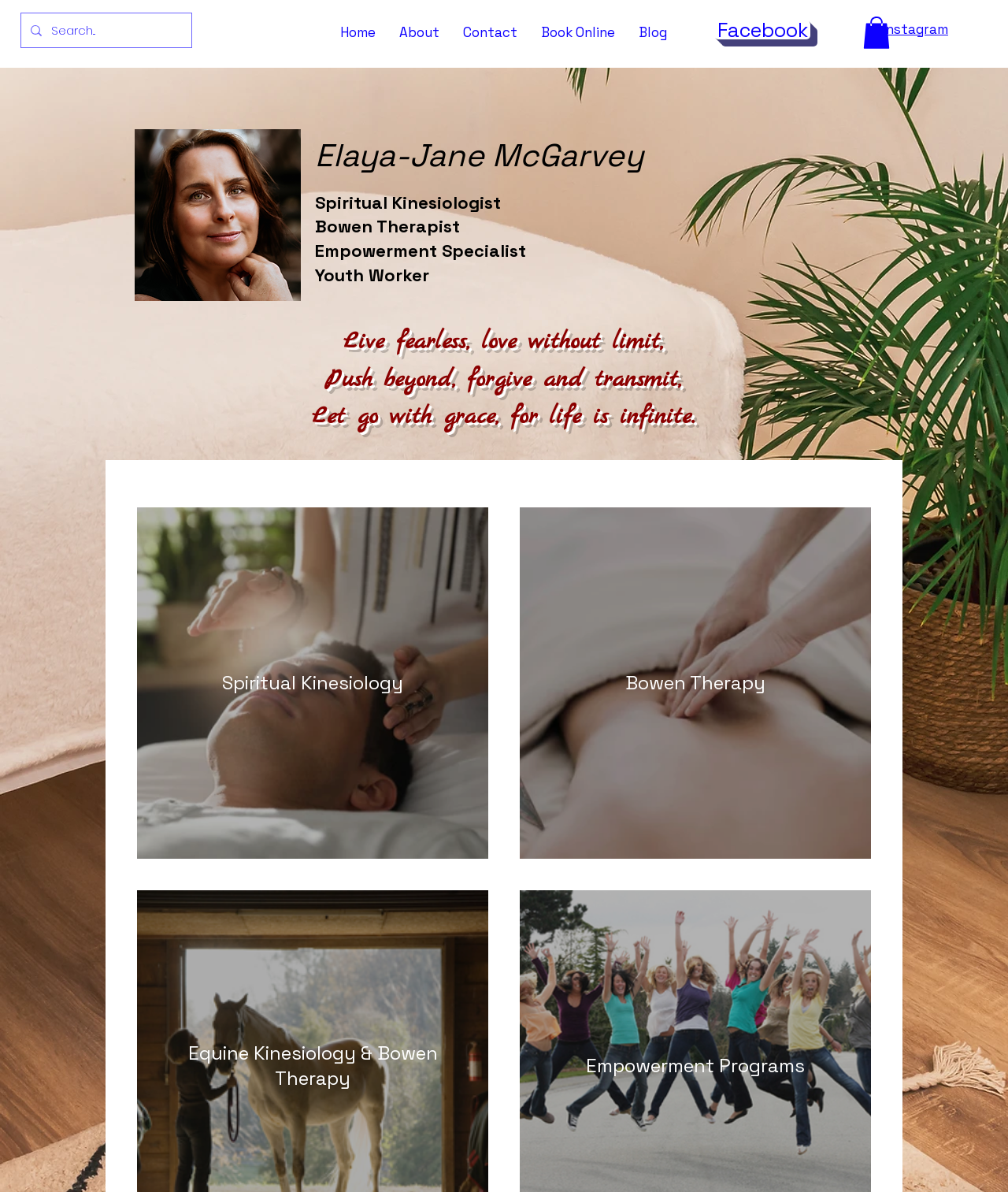Please find the bounding box coordinates of the clickable region needed to complete the following instruction: "Search for something". The bounding box coordinates must consist of four float numbers between 0 and 1, i.e., [left, top, right, bottom].

[0.051, 0.011, 0.157, 0.04]